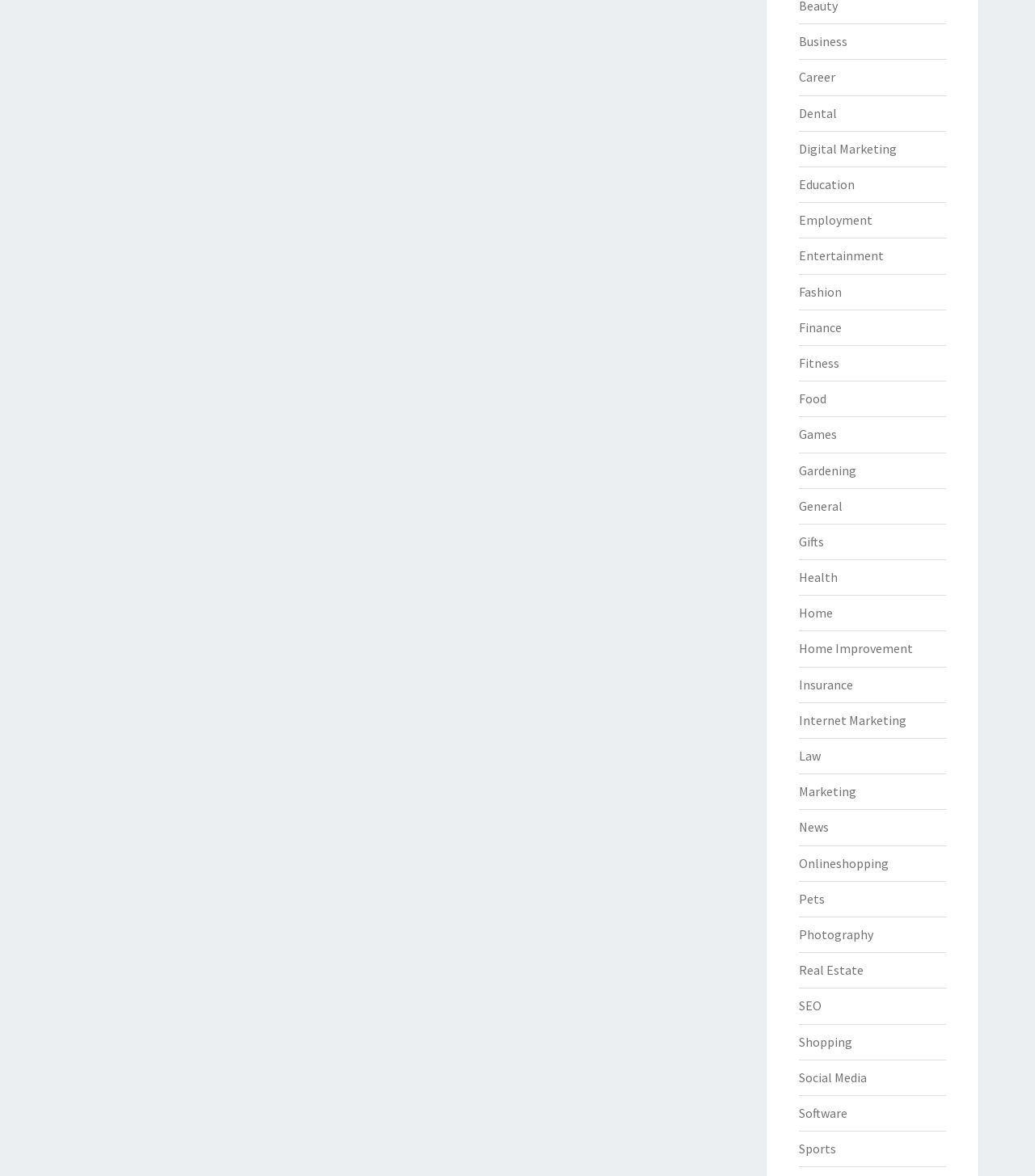Please predict the bounding box coordinates of the element's region where a click is necessary to complete the following instruction: "Learn about Photography". The coordinates should be represented by four float numbers between 0 and 1, i.e., [left, top, right, bottom].

[0.771, 0.788, 0.843, 0.801]